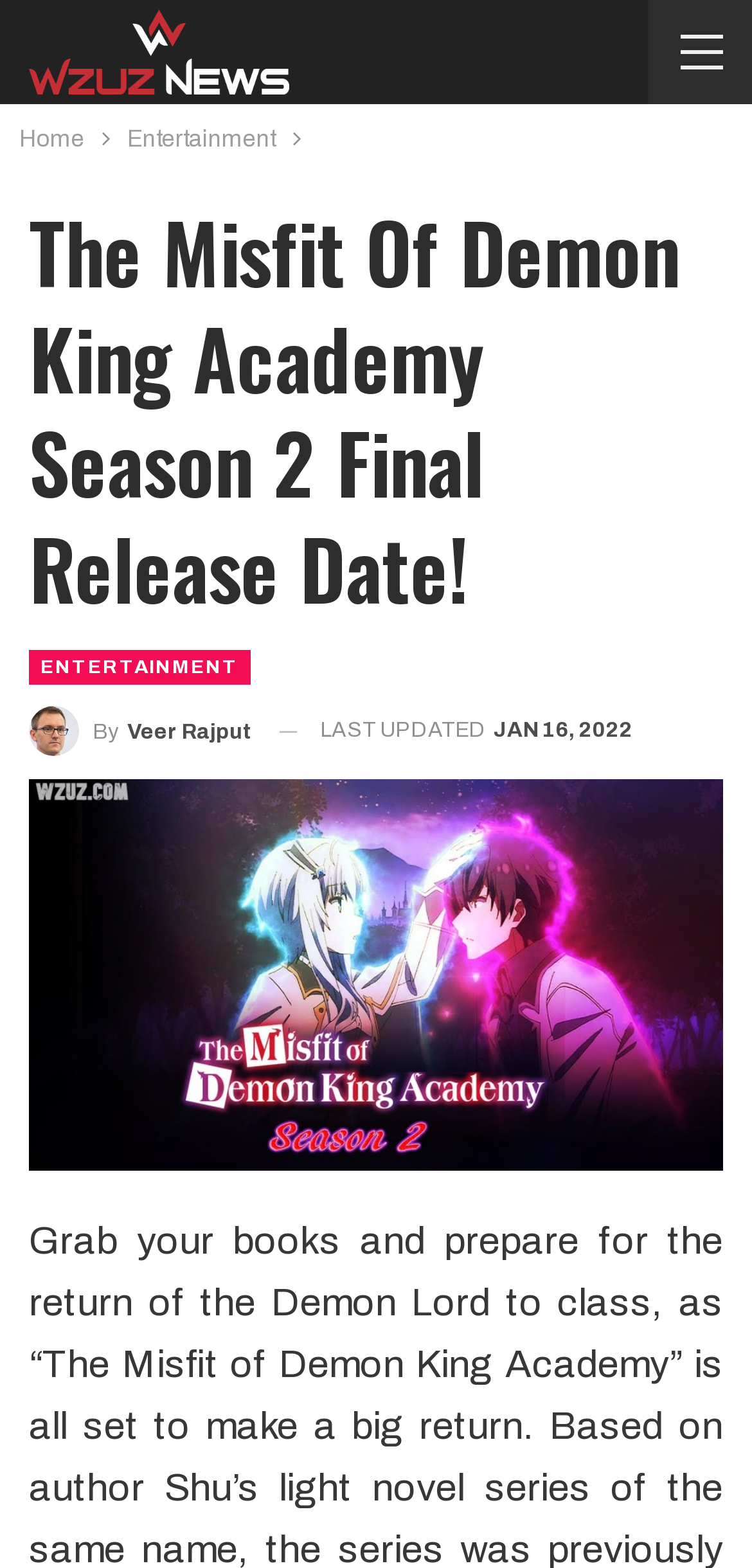Answer the question below with a single word or a brief phrase: 
Who is the author of the article?

Veer Rajput